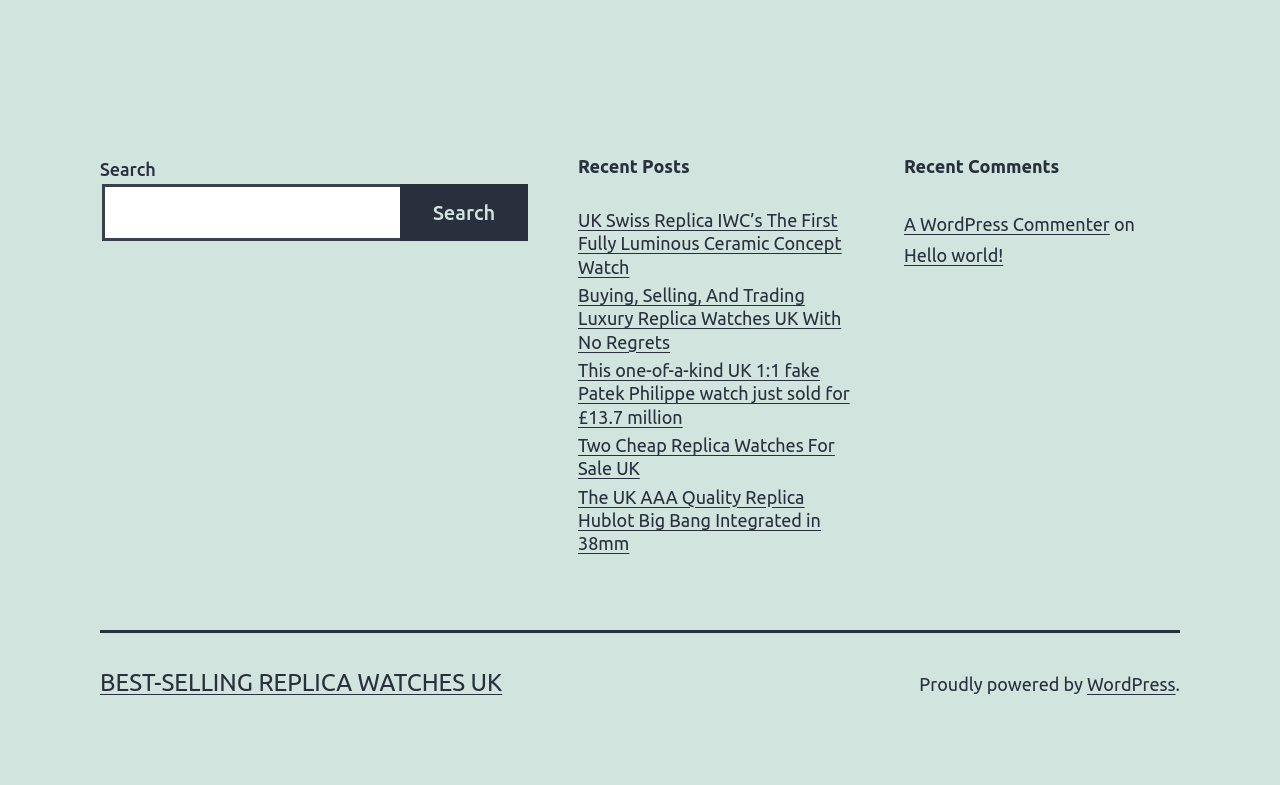Pinpoint the bounding box coordinates of the element that must be clicked to accomplish the following instruction: "Visit WordPress website". The coordinates should be in the format of four float numbers between 0 and 1, i.e., [left, top, right, bottom].

[0.849, 0.858, 0.918, 0.884]